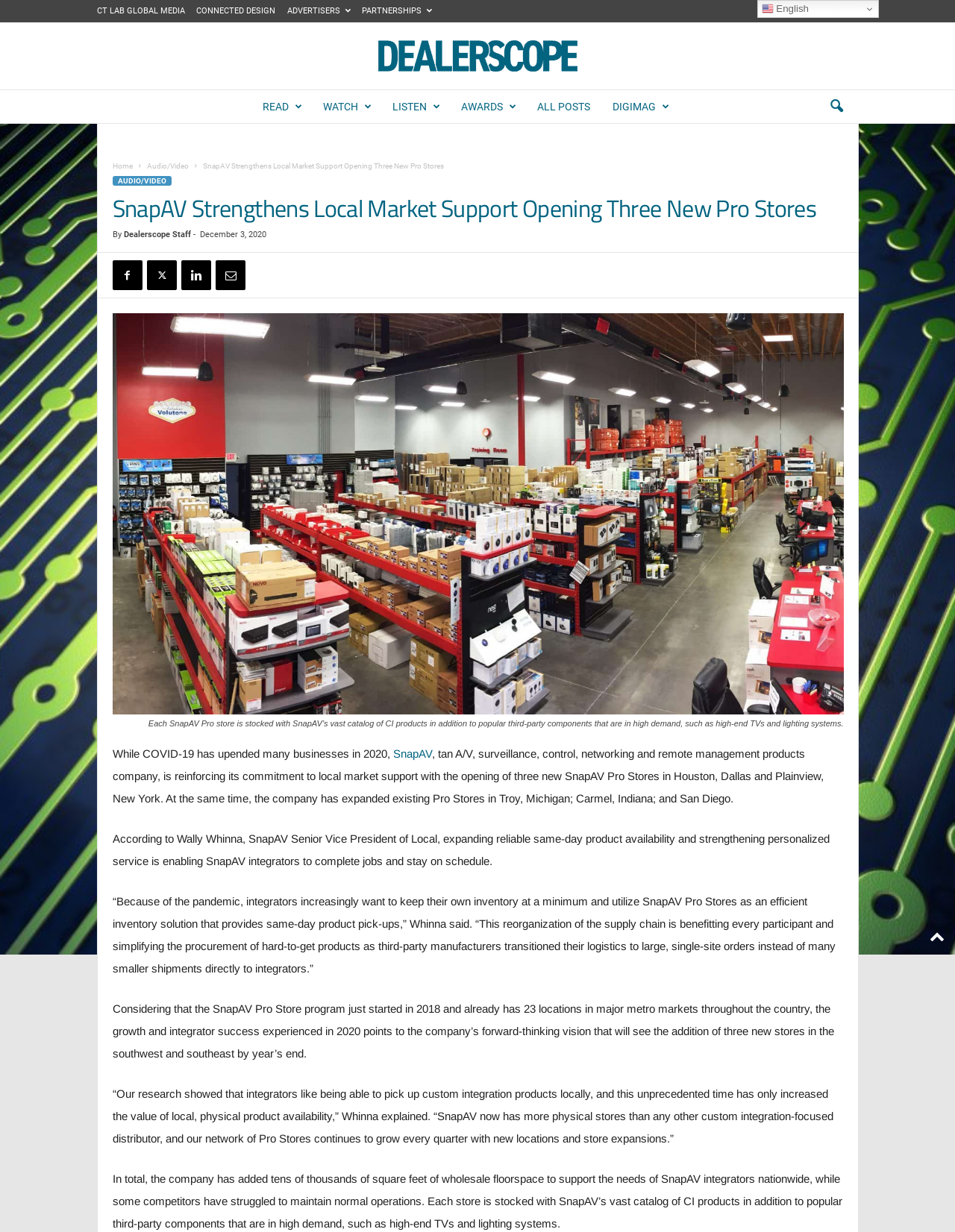In what year did the SnapAV Pro Store program start?
Based on the image content, provide your answer in one word or a short phrase.

2018